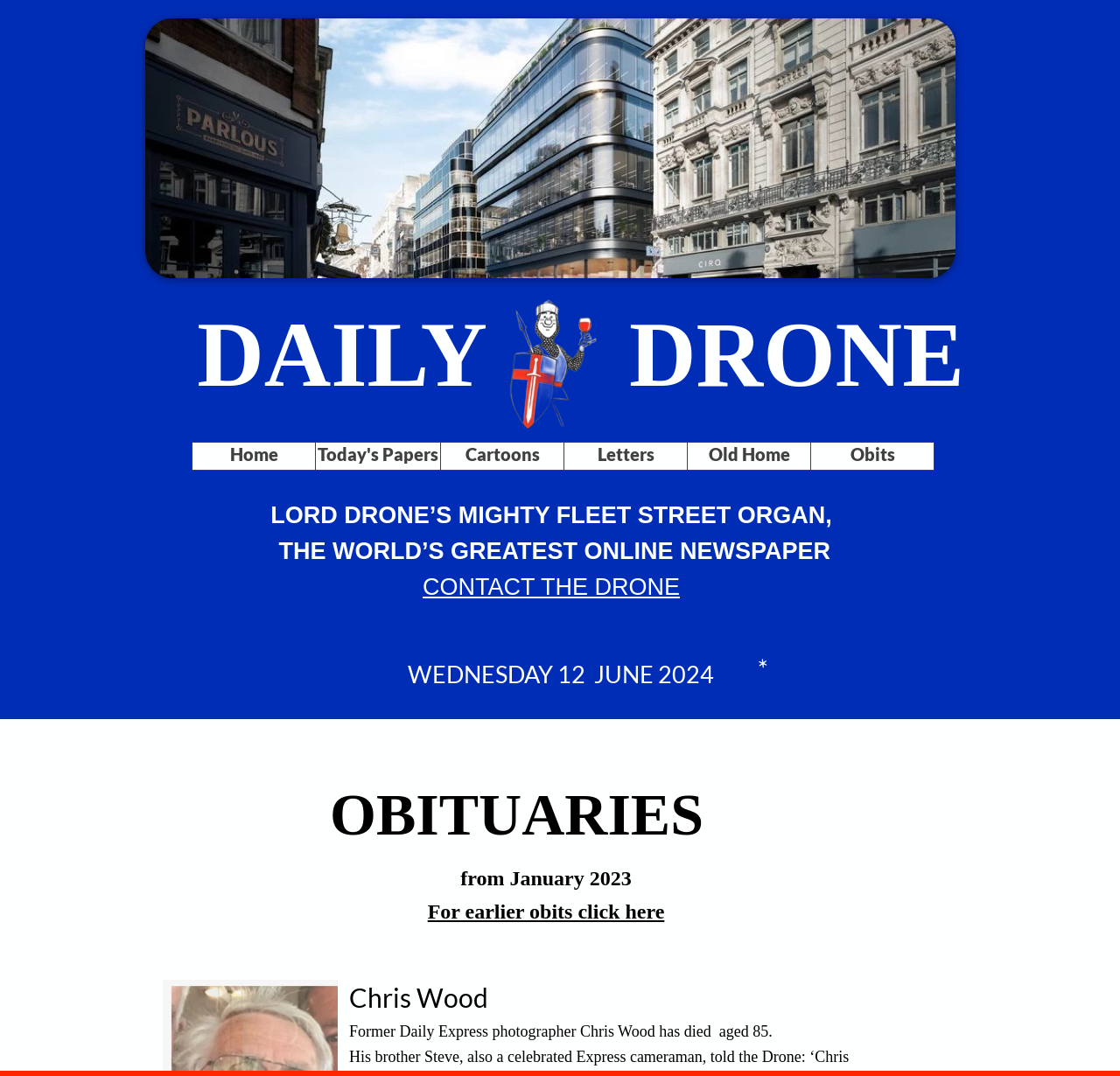Generate a thorough caption that explains the contents of the webpage.

The webpage is dedicated to obituaries, with a prominent image at the top, spanning almost the entire width of the page. Above the image, there is a small, insignificant text element containing a non-breaking space character. 

Below the image, there are three horizontal sections of text. The first section contains the words "DAILY" and "DRONE" with some whitespace in between. The second section has a longer text describing "LORD DRONE'S MIGHTY FLEET STREET ORGAN" and "THE WORLD'S GREATEST ONLINE NEWSPAPER". The third section consists of two links, "CONTACT" and "THE DRONE", placed side by side. 

Further down, there is a date "WEDNESDAY 12 JUNE 2024" followed by an asterisk symbol. Below this, the title "OBITUARIES" is displayed prominently, with a subtitle "from January 2023" and a link "For earlier obits click here" placed below. 

The main content of the webpage starts with a heading "Chris Wood", followed by a brief obituary describing the former Daily Express photographer who passed away at the age of 85.